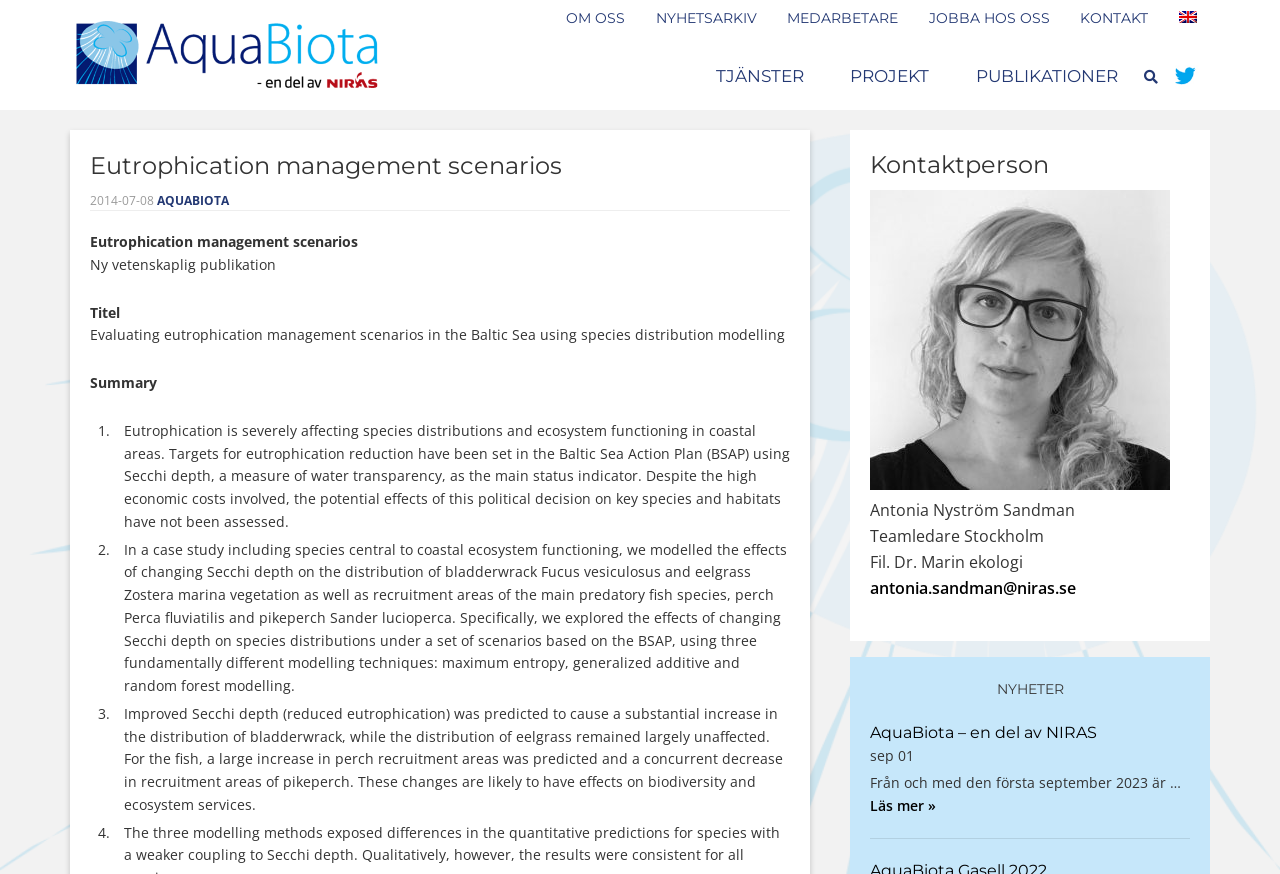Identify the bounding box coordinates for the UI element described as: "alt="AquaBiota Twitter"". The coordinates should be provided as four floats between 0 and 1: [left, top, right, bottom].

[0.906, 0.057, 0.945, 0.113]